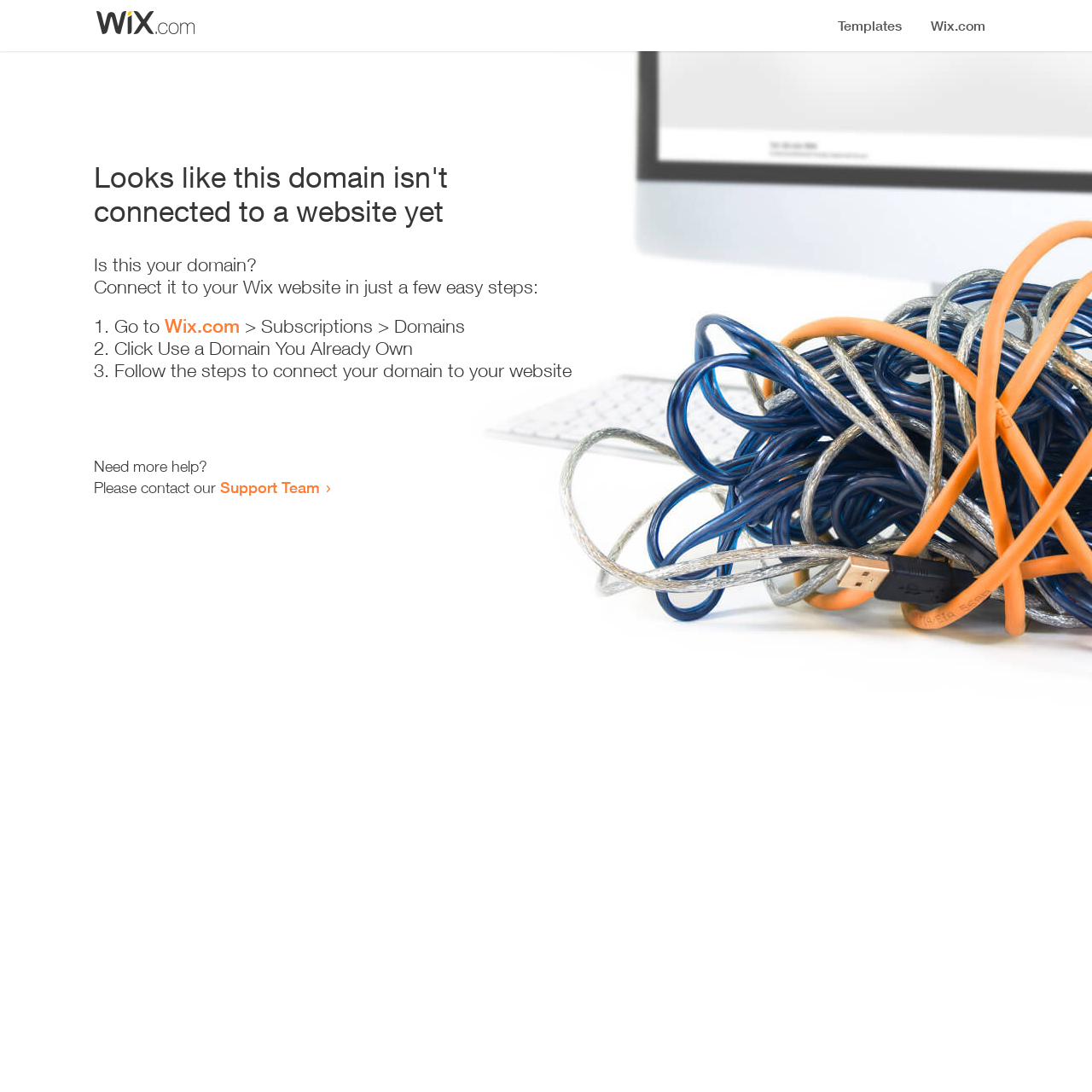What is the first step to connect the domain?
Provide a concise answer using a single word or phrase based on the image.

Go to Wix.com